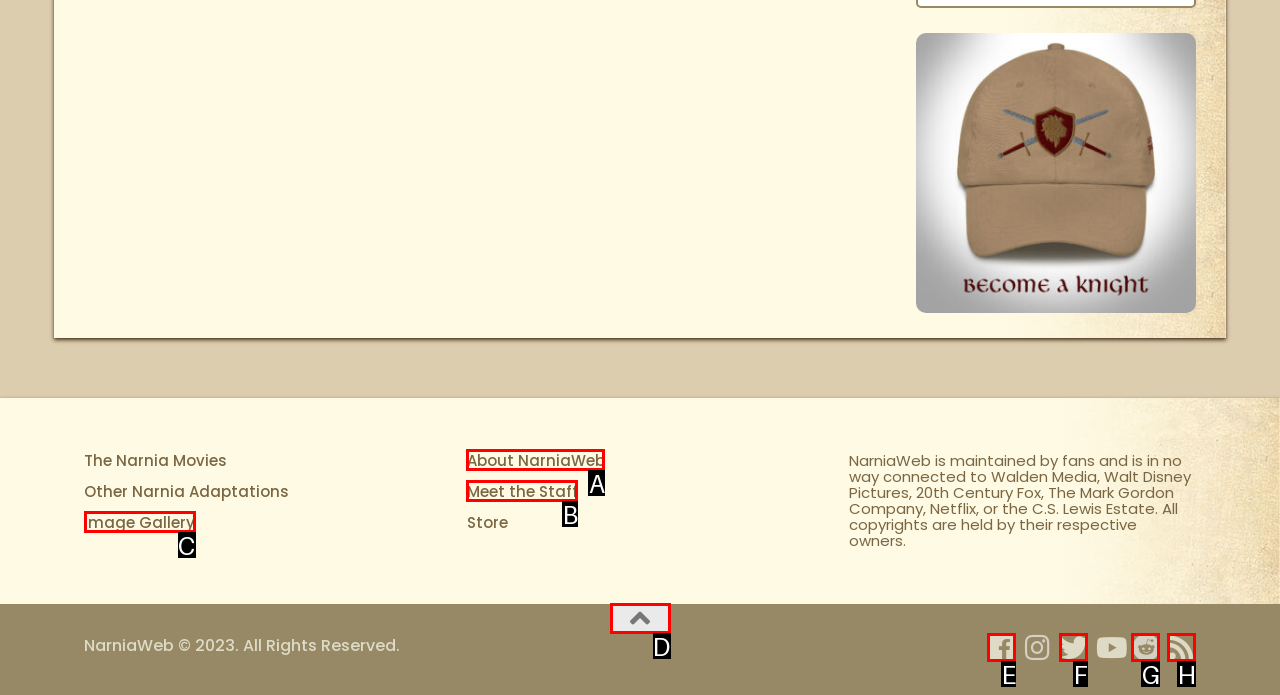Identify the UI element that corresponds to this description: Image Gallery
Respond with the letter of the correct option.

C